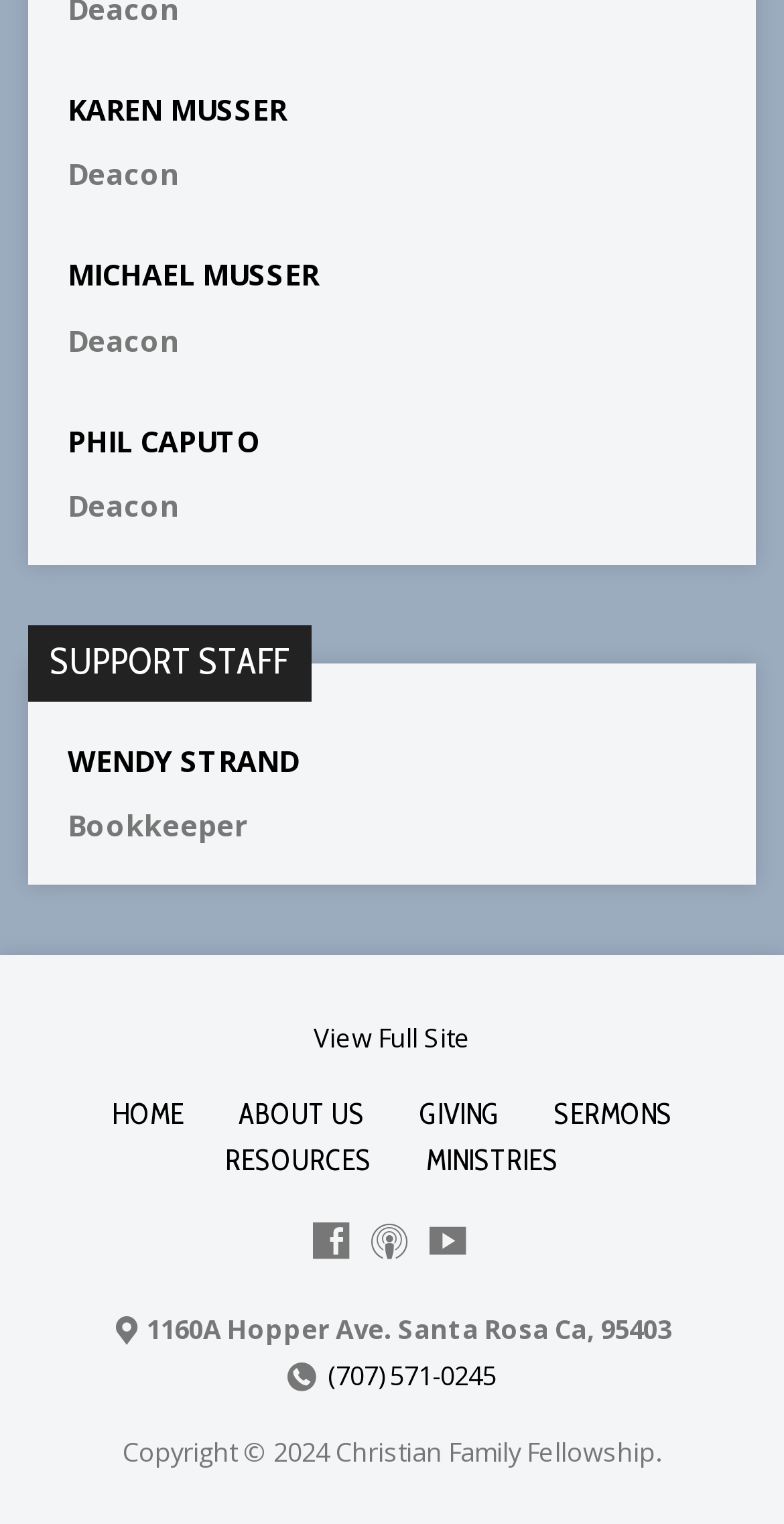Identify the bounding box coordinates for the UI element described by the following text: "title="Facebook"". Provide the coordinates as four float numbers between 0 and 1, in the format [left, top, right, bottom].

[0.399, 0.802, 0.445, 0.826]